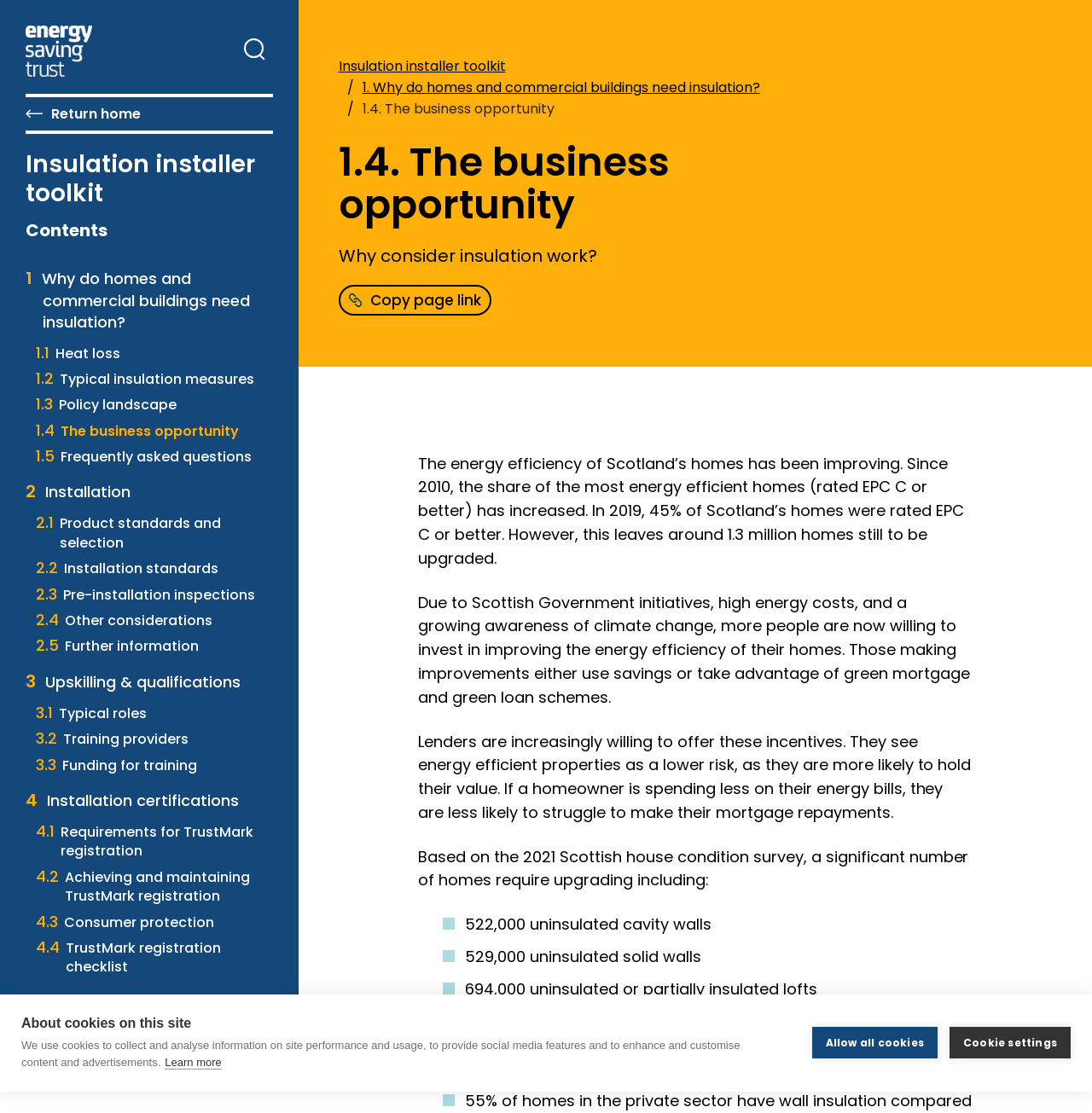Determine the coordinates of the bounding box for the clickable area needed to execute this instruction: "Copy page link".

[0.31, 0.256, 0.45, 0.283]